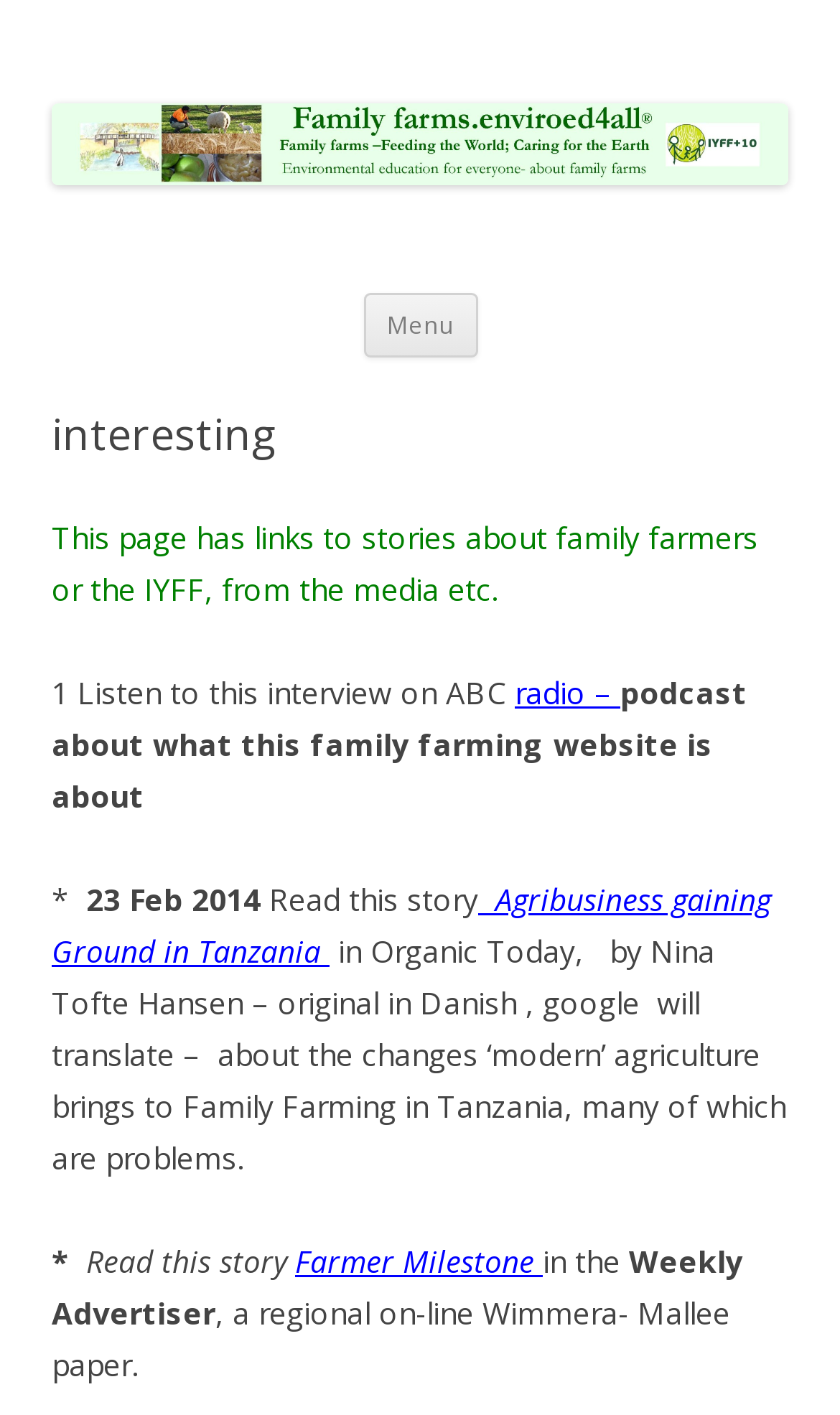Provide a single word or phrase answer to the question: 
What is the name of the regional online paper mentioned?

Weekly Advertiser